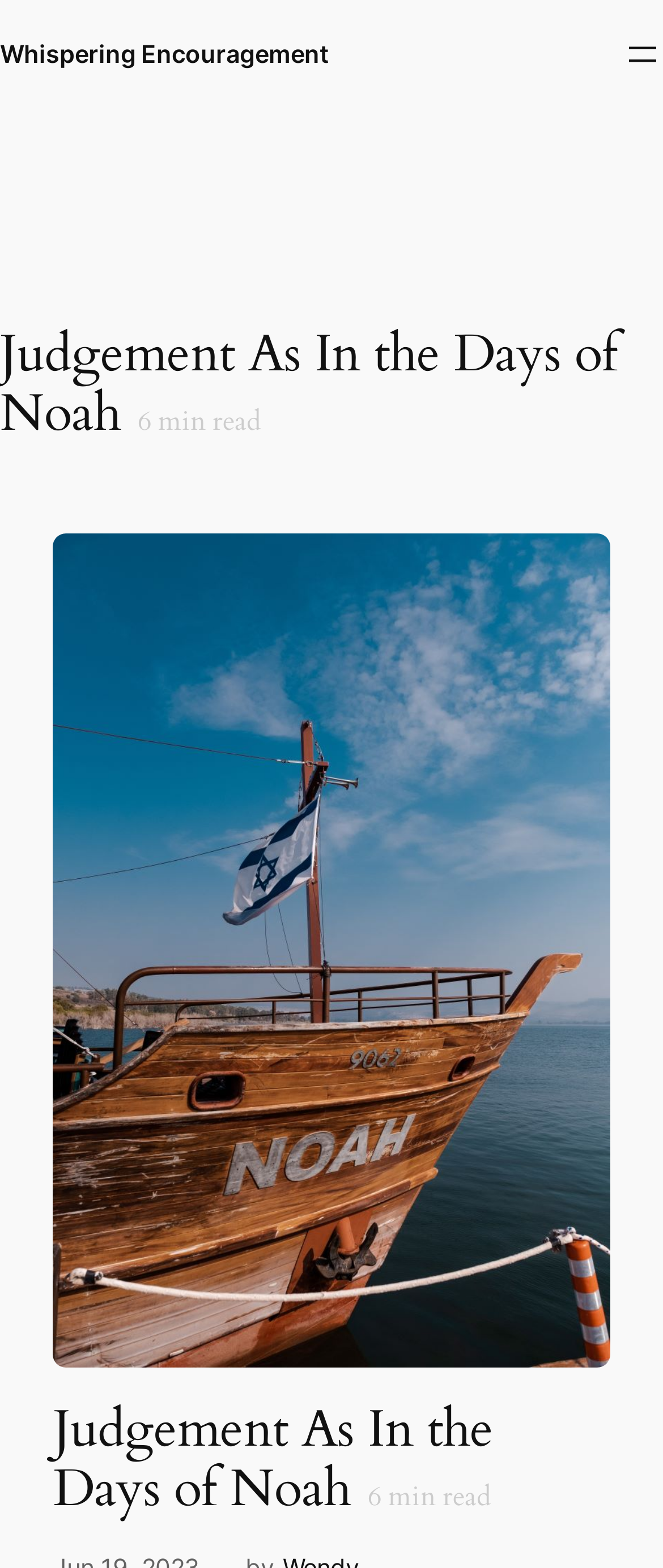Could you please study the image and provide a detailed answer to the question:
What is the estimated reading time of the article?

I obtained the estimated reading time by looking at the heading element with the text 'Judgement As In the Days of Noah 6 min read' which is a child of the root element.